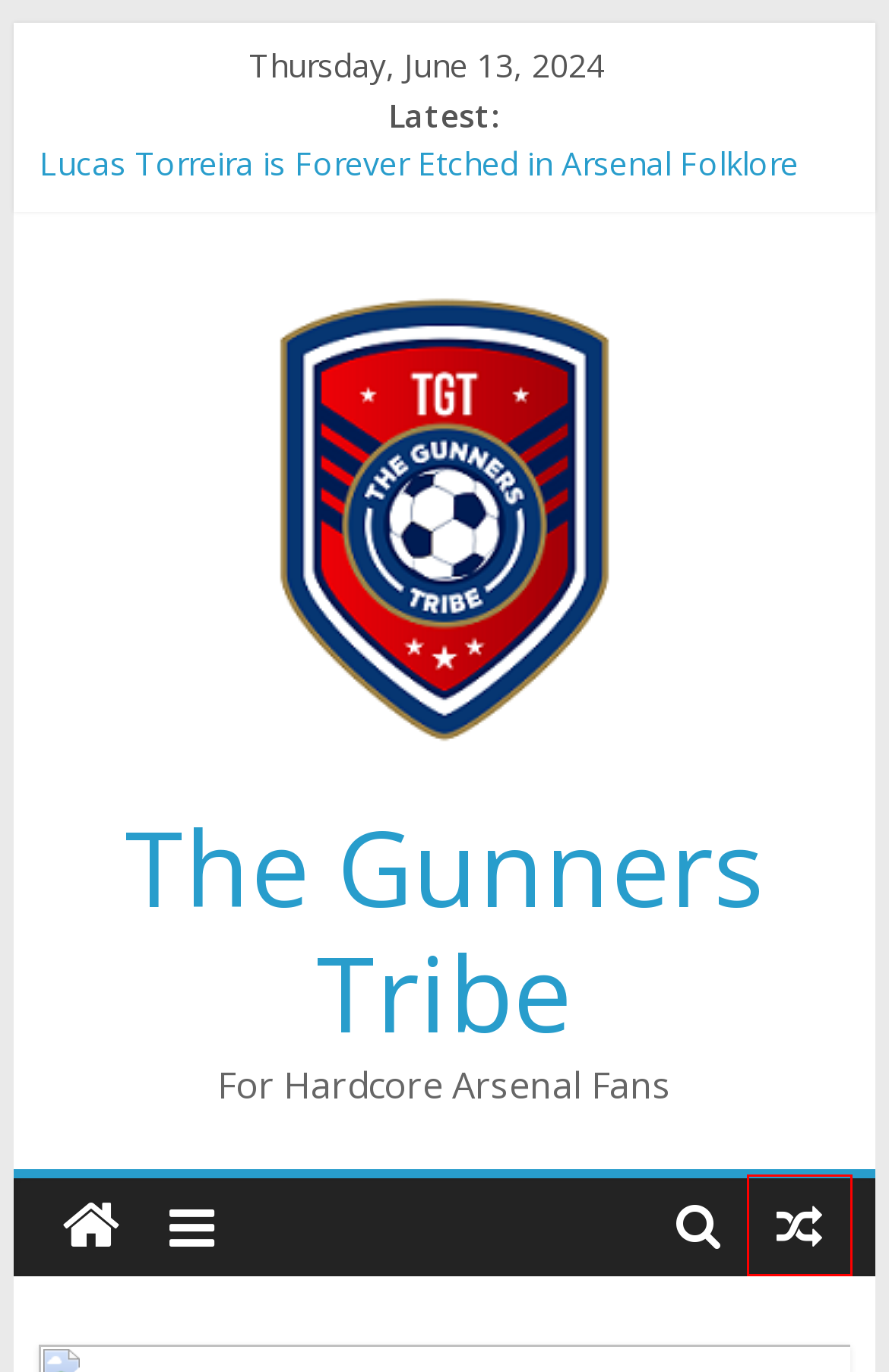With the provided screenshot showing a webpage and a red bounding box, determine which webpage description best fits the new page that appears after clicking the element inside the red box. Here are the options:
A. More Academy Players Who Could Leave This Summer - The Gunners Tribe
B. Latest Archives - The Gunners Tribe
C. Arseblog News - Wenger documentary set for 2022 release : Gunners - The Gunners Tribe
D. Featured Archives - The Gunners Tribe
E. Lucas Torreira is Forever Etched in Arsenal Folklore - The Gunners Tribe
F. Sokratis Omission Unfortunate Yet Necessary for Arsenal - The Gunners Tribe
G. Arsenal Vs Manchester City: 5 things we learned - The Gunners Tribe
H. The Gunners Tribe - For Hardcore Arsenal Fans

A